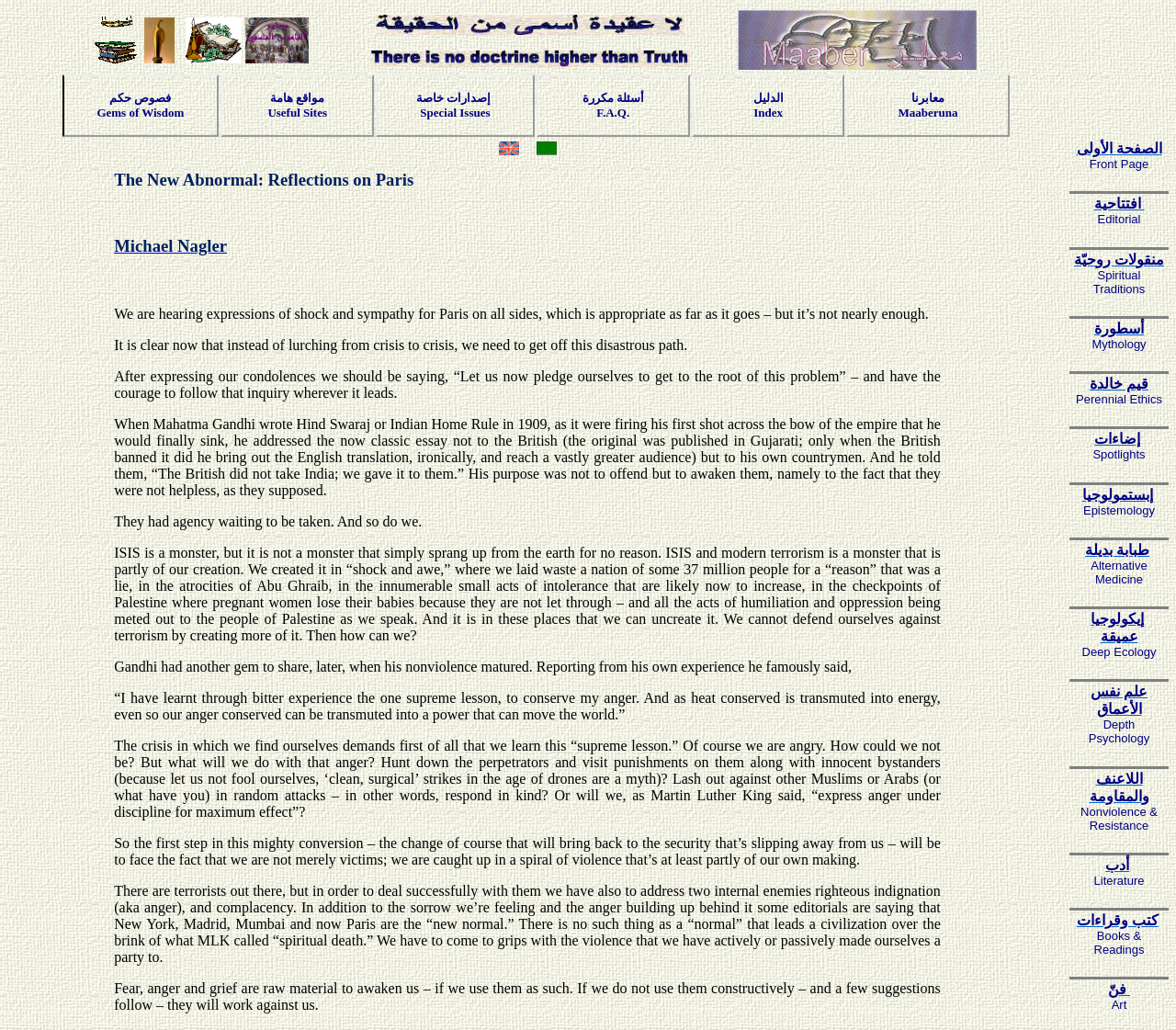What is the author of the article?
Refer to the image and provide a one-word or short phrase answer.

Michael Nagler